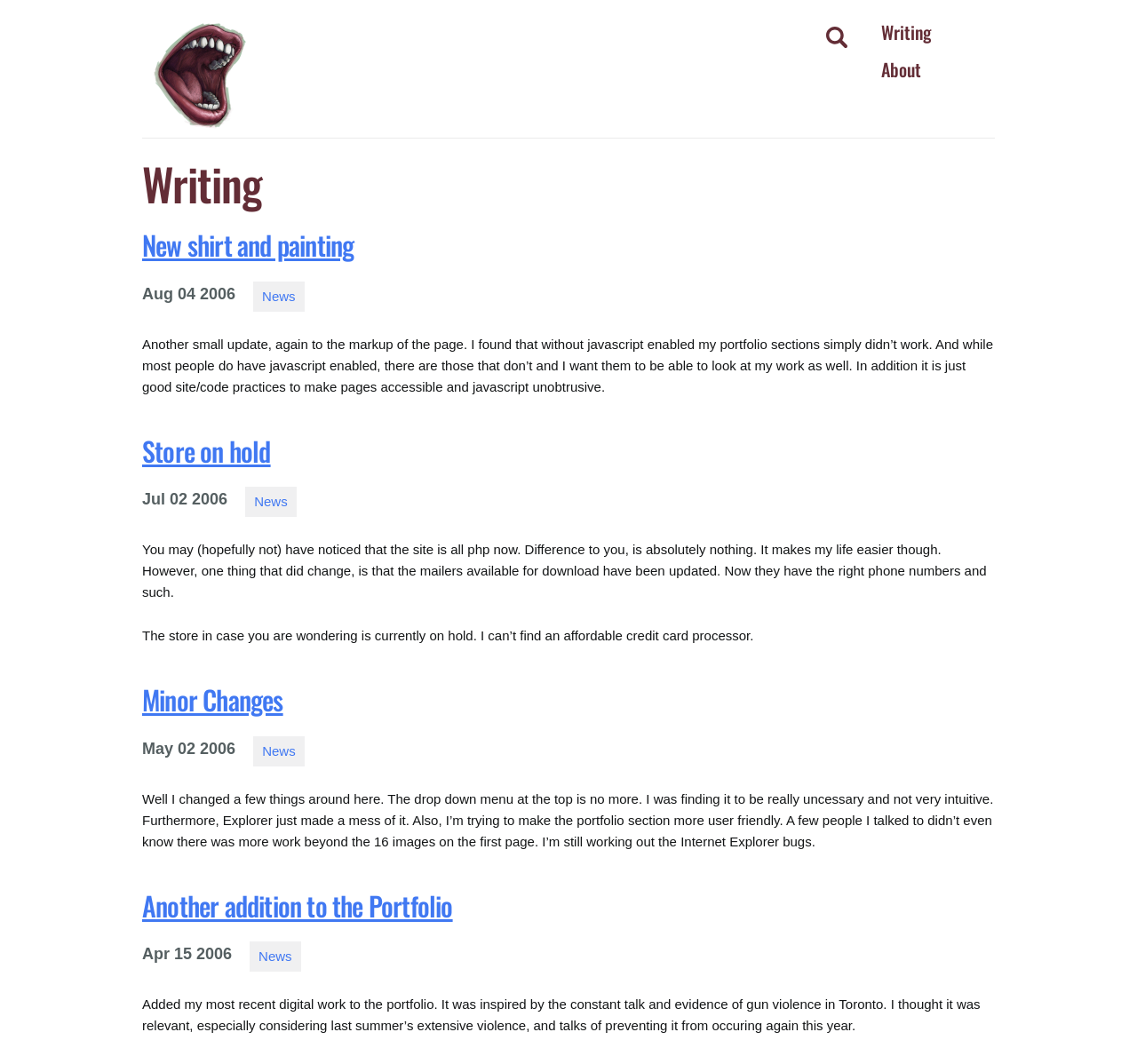Find the coordinates for the bounding box of the element with this description: "New shirt and painting".

[0.125, 0.211, 0.311, 0.249]